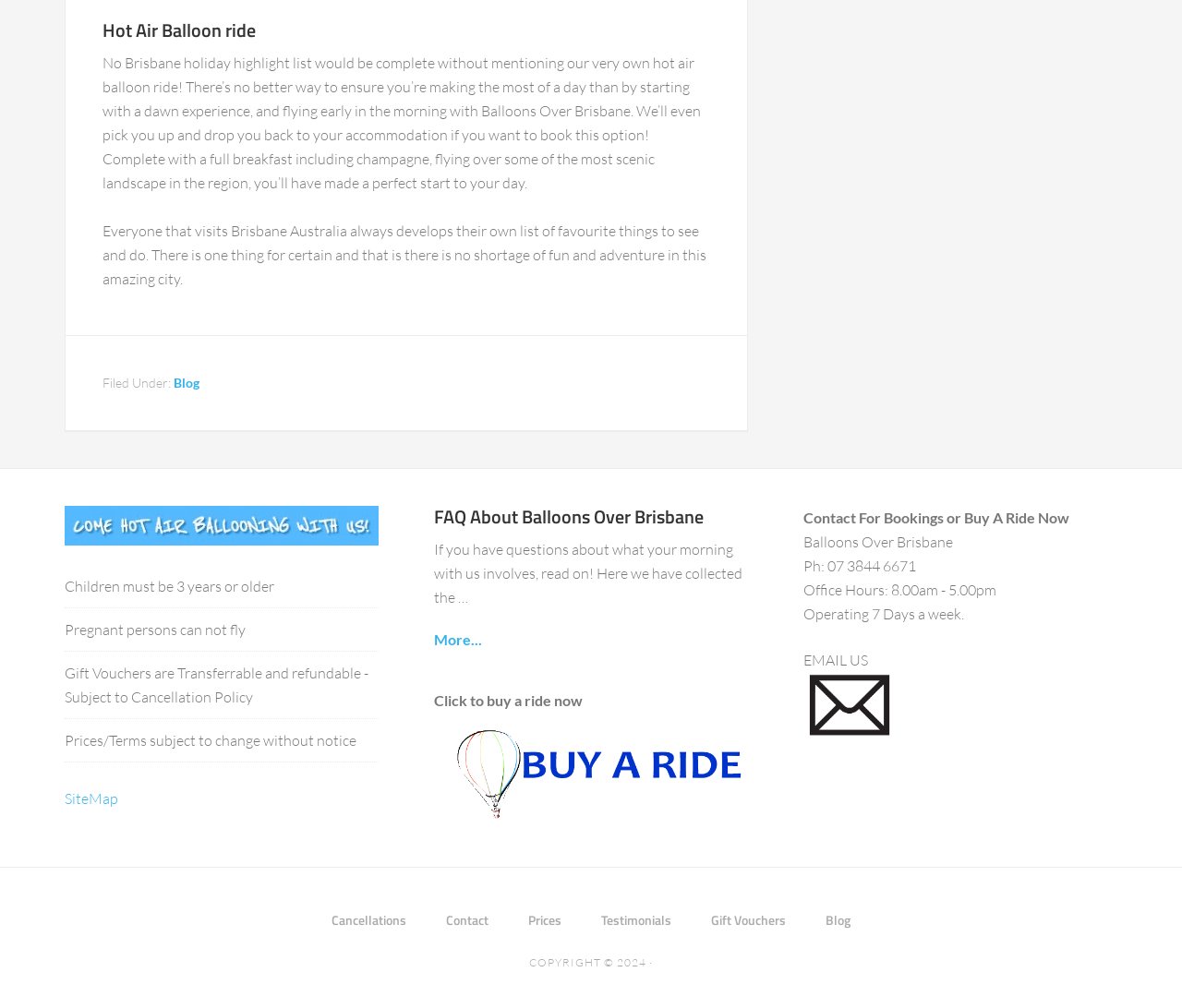Give a succinct answer to this question in a single word or phrase: 
Can pregnant persons fly in hot air balloon?

No